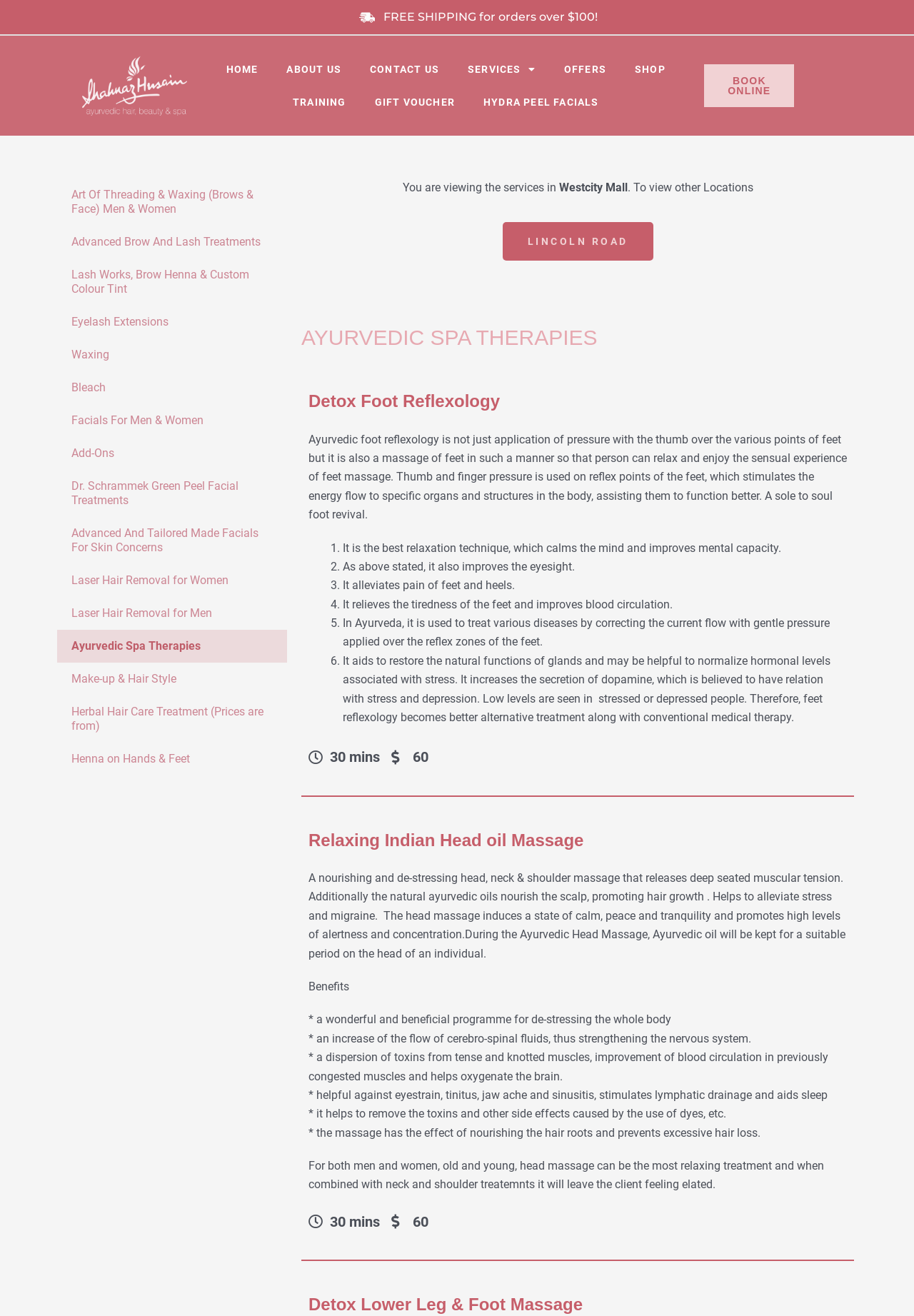What is the free shipping threshold?
Analyze the image and provide a thorough answer to the question.

The free shipping threshold is mentioned in the top banner of the webpage, which says 'FREE SHIPPING for orders over $100!'.